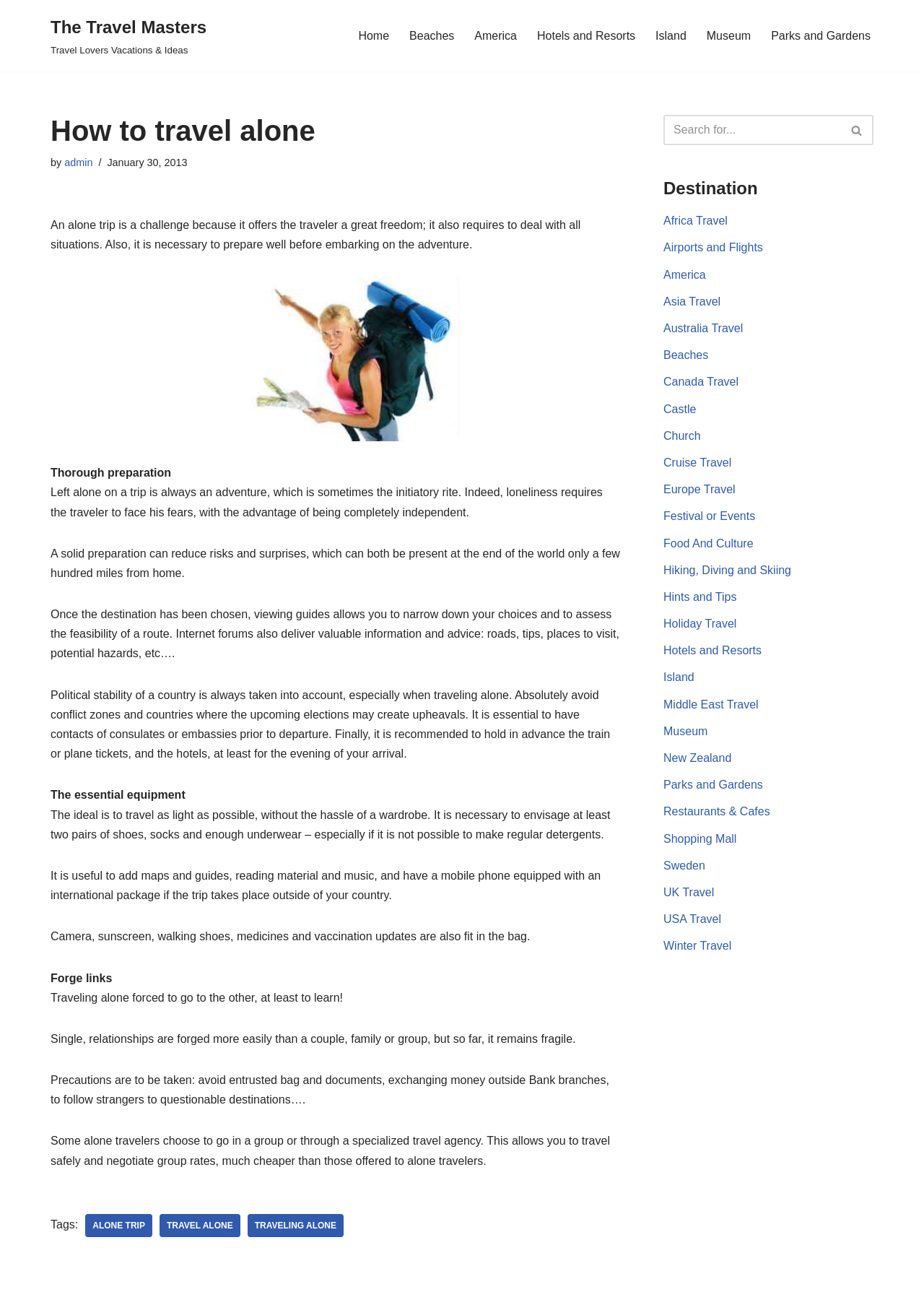Provide an in-depth description of the elements and layout of the webpage.

The webpage is about traveling alone, with the title "How to travel alone" at the top. Below the title, there is a navigation menu with links to various categories such as "Home", "Beaches", "America", "Hotels and Resorts", "Island", "Museum", and "Parks and Gardens". 

The main content of the webpage is divided into several sections. The first section introduces the concept of traveling alone, highlighting the freedom and challenges that come with it. There is a link to "travel alone" with an accompanying image. 

The following sections provide tips and advice for preparing for a solo trip, including researching destinations, assessing political stability, and packing essential equipment. The text is accompanied by headings such as "Thorough preparation", "The essential equipment", and "Forge links". 

Towards the bottom of the page, there are links to various travel-related categories, including "Africa Travel", "Airports and Flights", "Asia Travel", and many others. There is also a search box with a button and a small image.